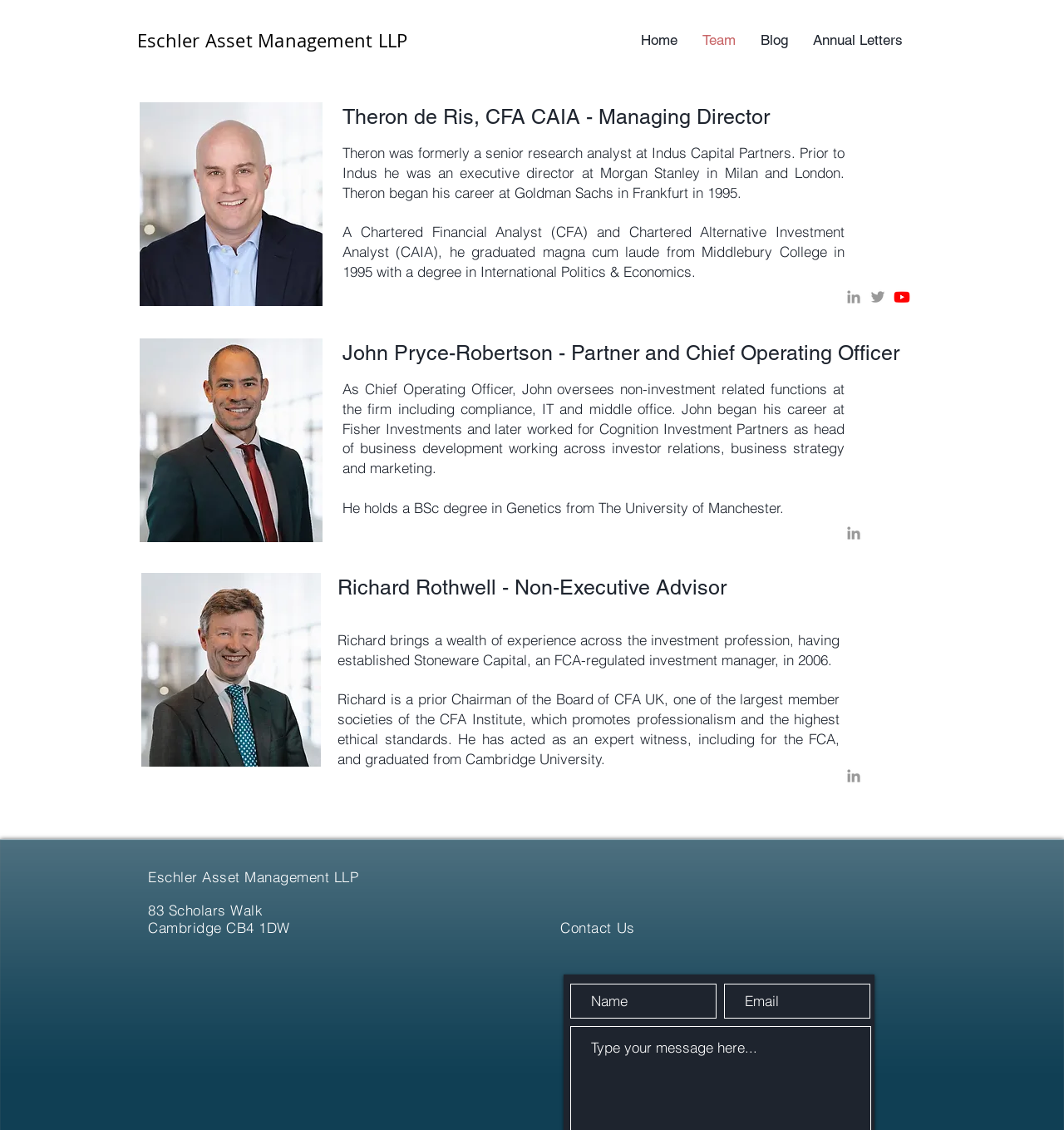What is the degree of Theron de Ris?
Using the visual information from the image, give a one-word or short-phrase answer.

International Politics & Economics